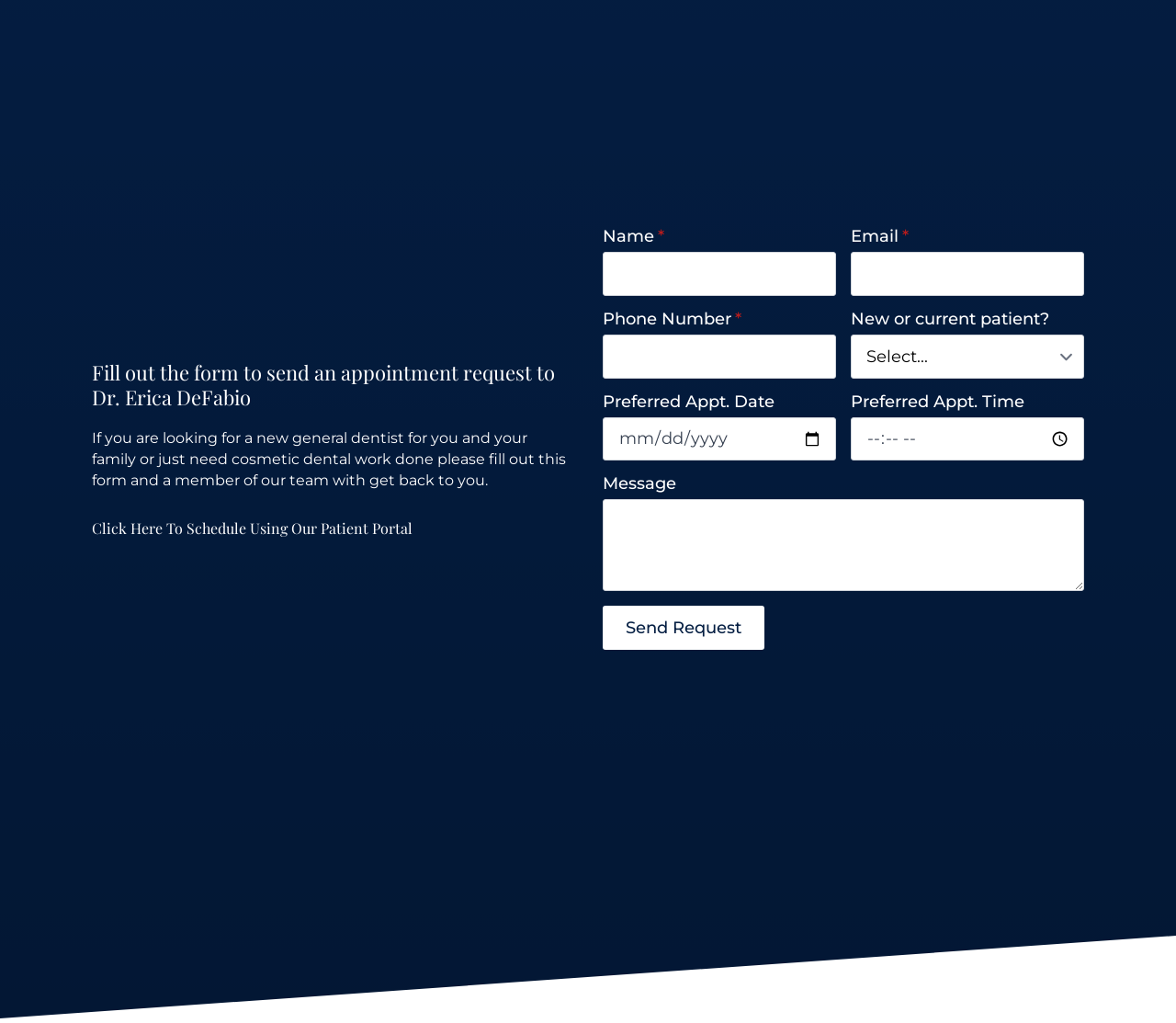Provide a brief response to the question below using one word or phrase:
What is the purpose of the 'Click Here To Schedule Using Our Patient Portal' link?

Schedule using patient portal